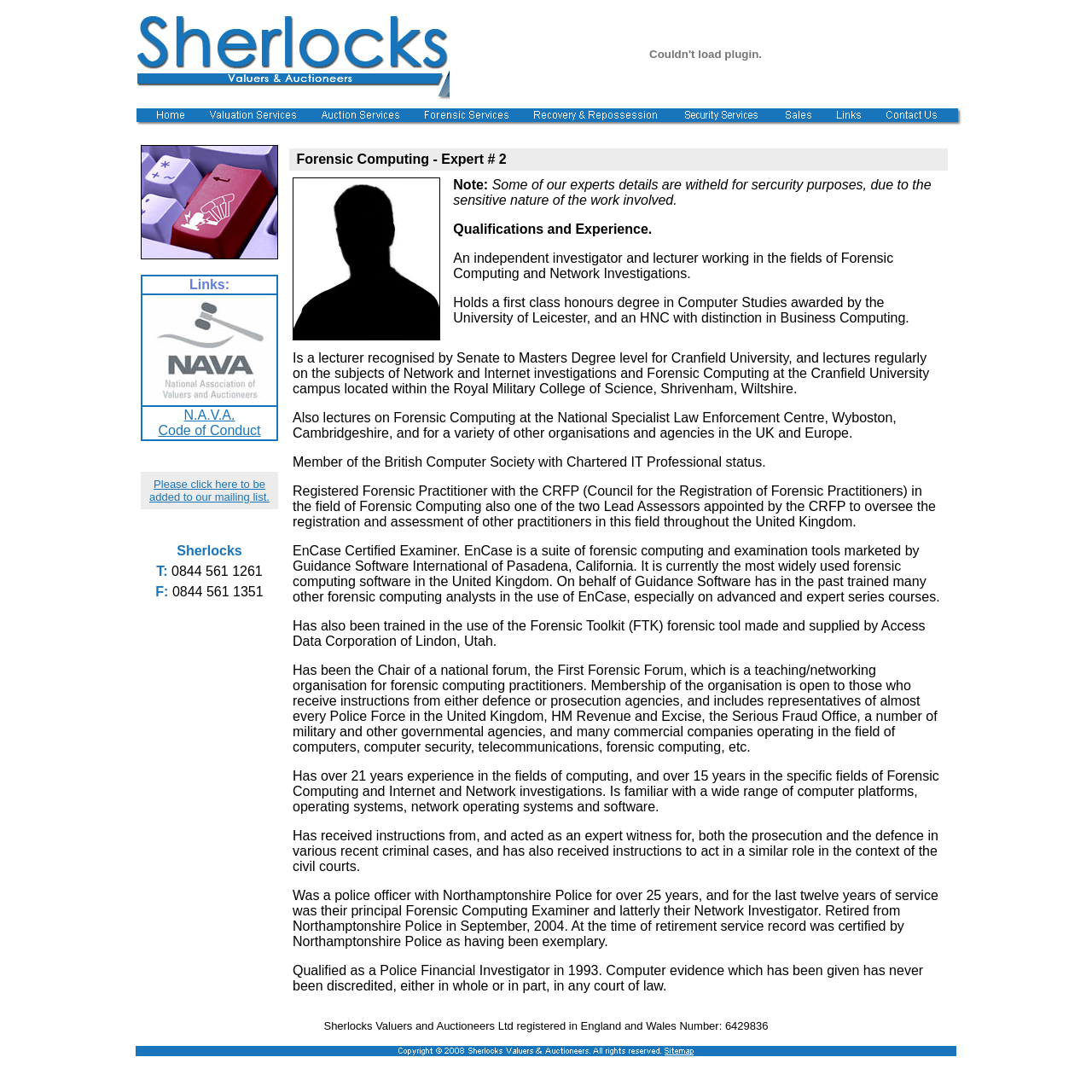Determine the bounding box coordinates of the UI element described below. Use the format (top-left x, top-left y, bottom-right x, bottom-right y) with floating point numbers between 0 and 1: +31 (0)50 30 500 90

None